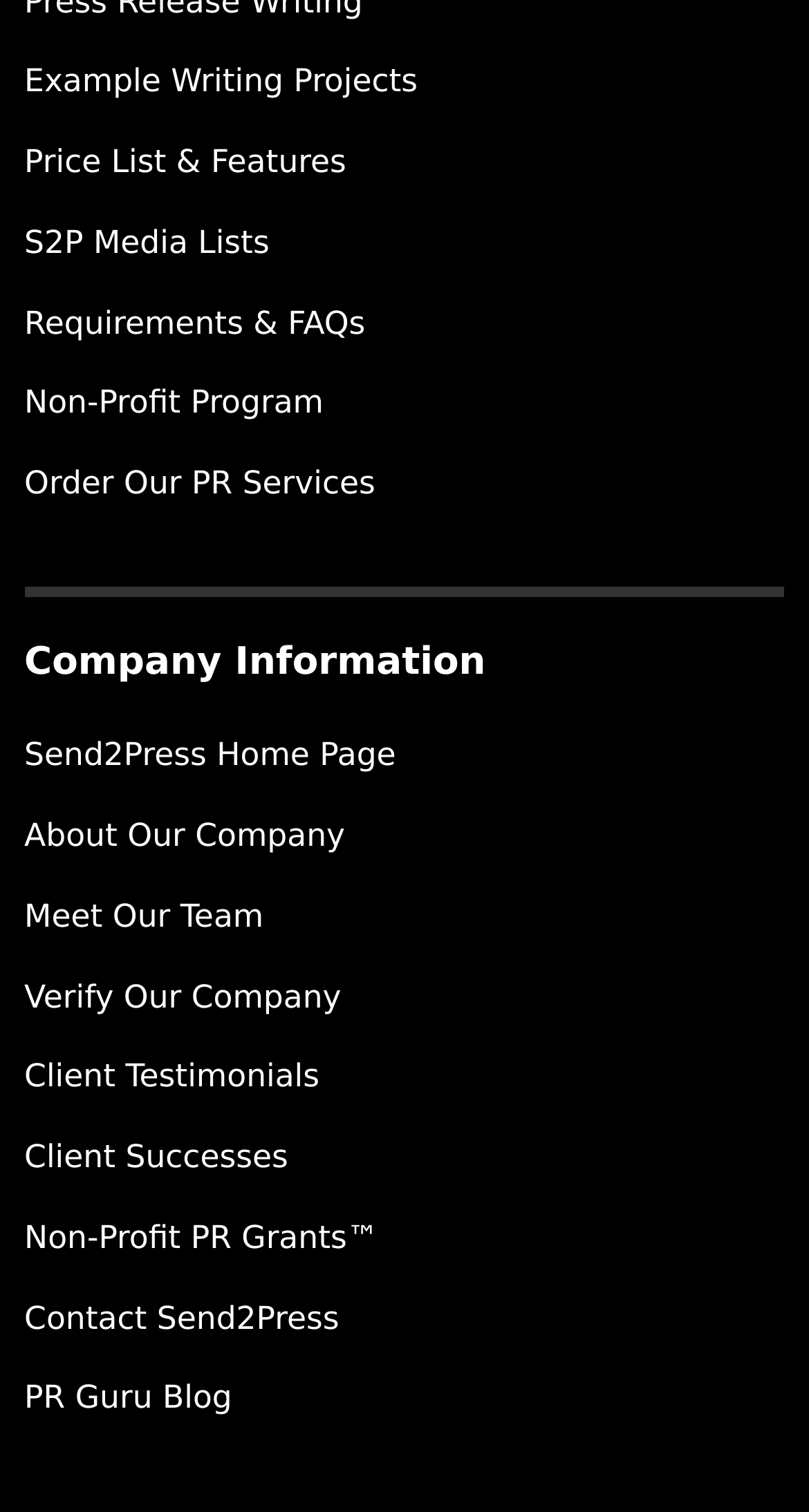Locate the bounding box coordinates of the clickable region necessary to complete the following instruction: "Read client testimonials". Provide the coordinates in the format of four float numbers between 0 and 1, i.e., [left, top, right, bottom].

[0.03, 0.7, 0.395, 0.724]